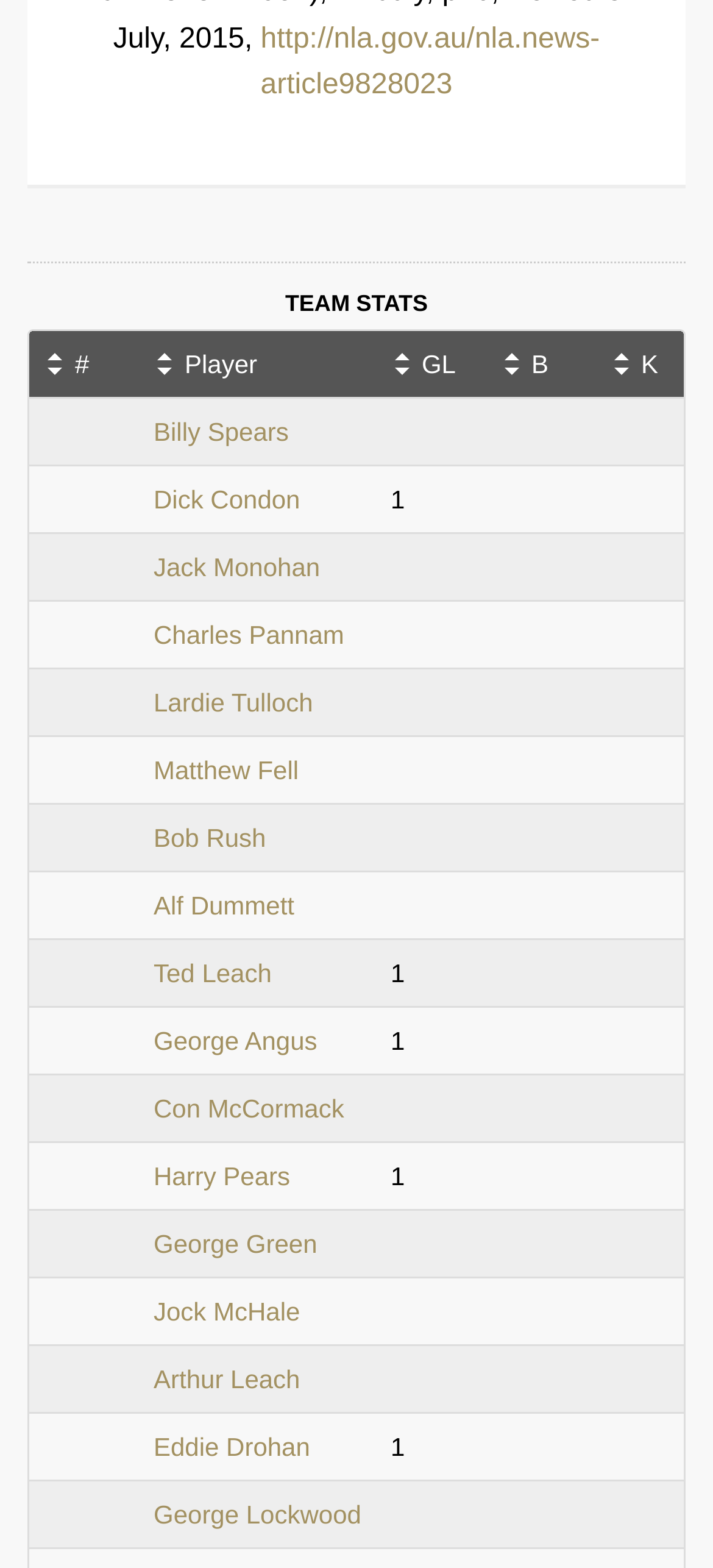Determine the bounding box coordinates of the section to be clicked to follow the instruction: "View player stats for Billy Spears". The coordinates should be given as four float numbers between 0 and 1, formatted as [left, top, right, bottom].

[0.195, 0.254, 0.527, 0.297]